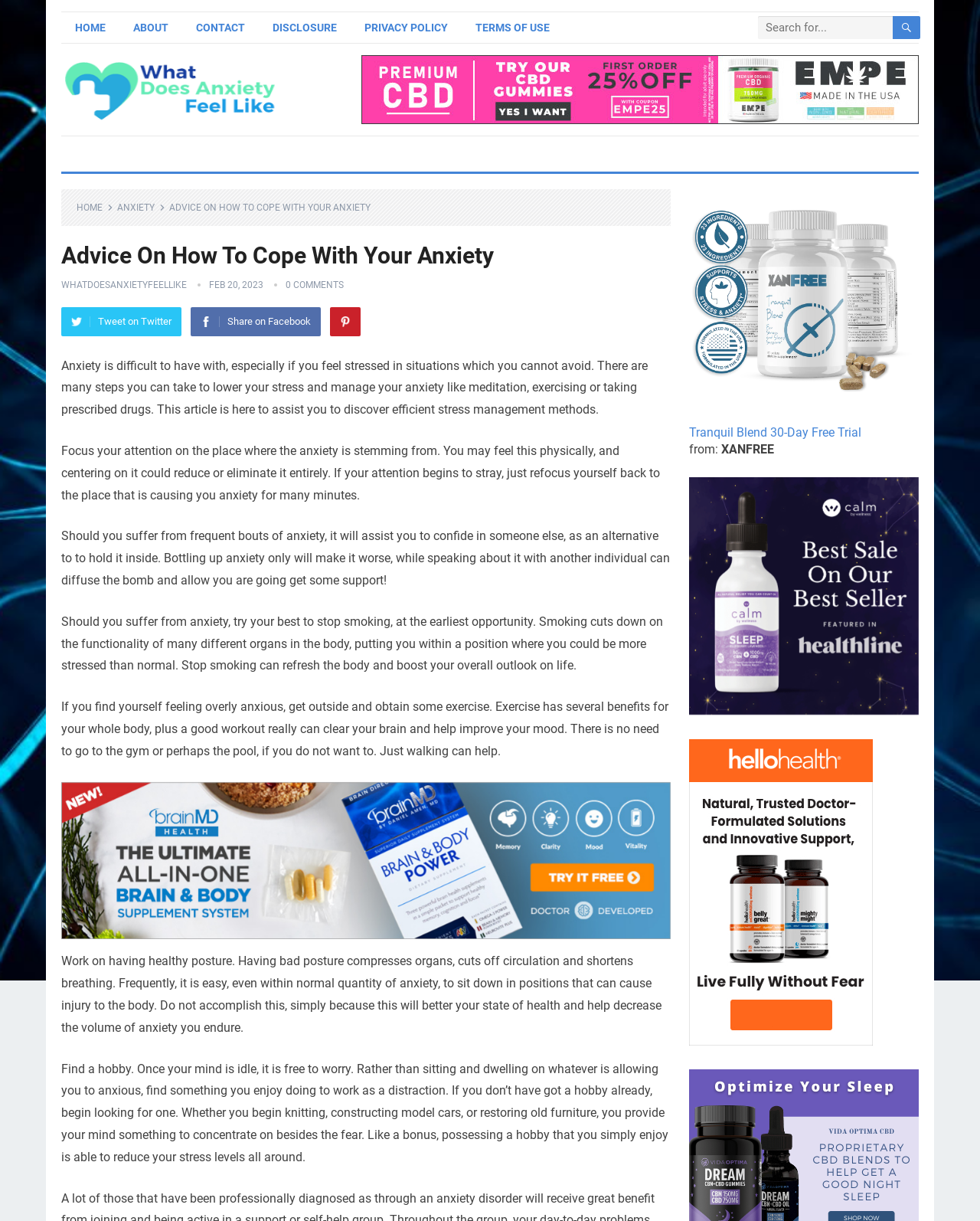Answer this question using a single word or a brief phrase:
What is the purpose of the 'Brain & Body Power Free Trial' link?

Free trial for anxiety management